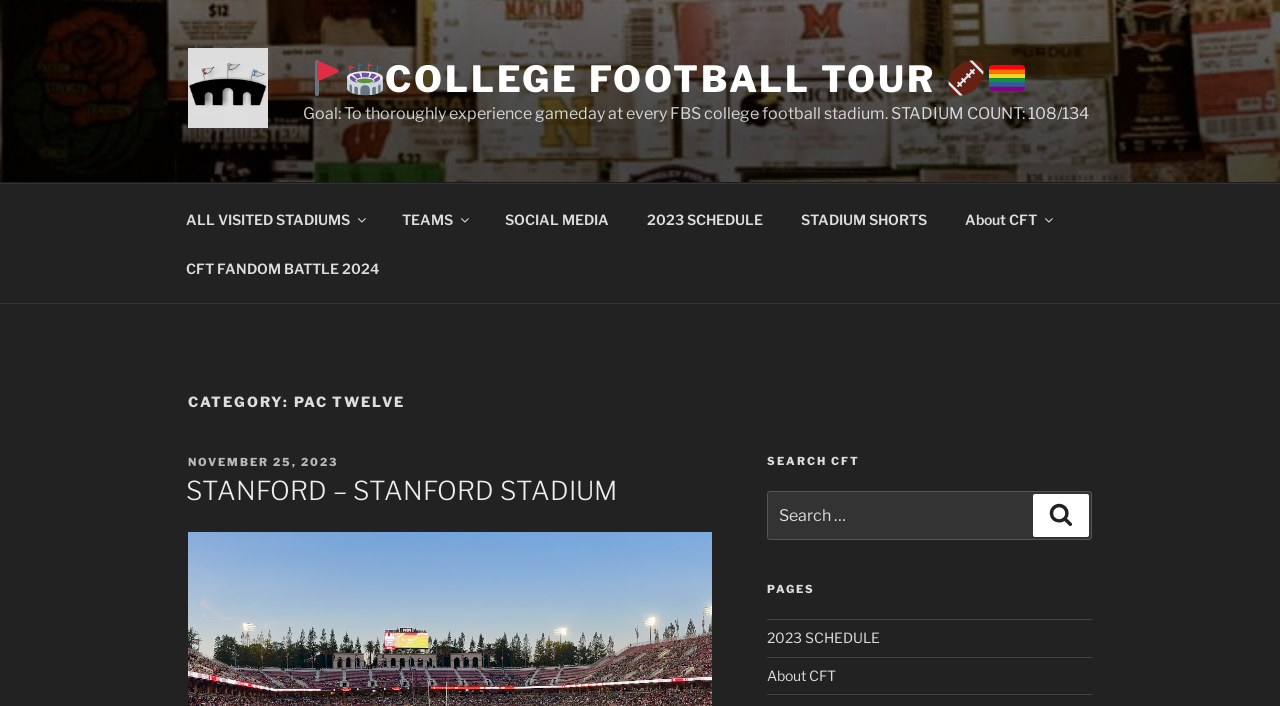Please answer the following question using a single word or phrase: 
What is the name of the stadium featured on the current page?

STANFORD STADIUM